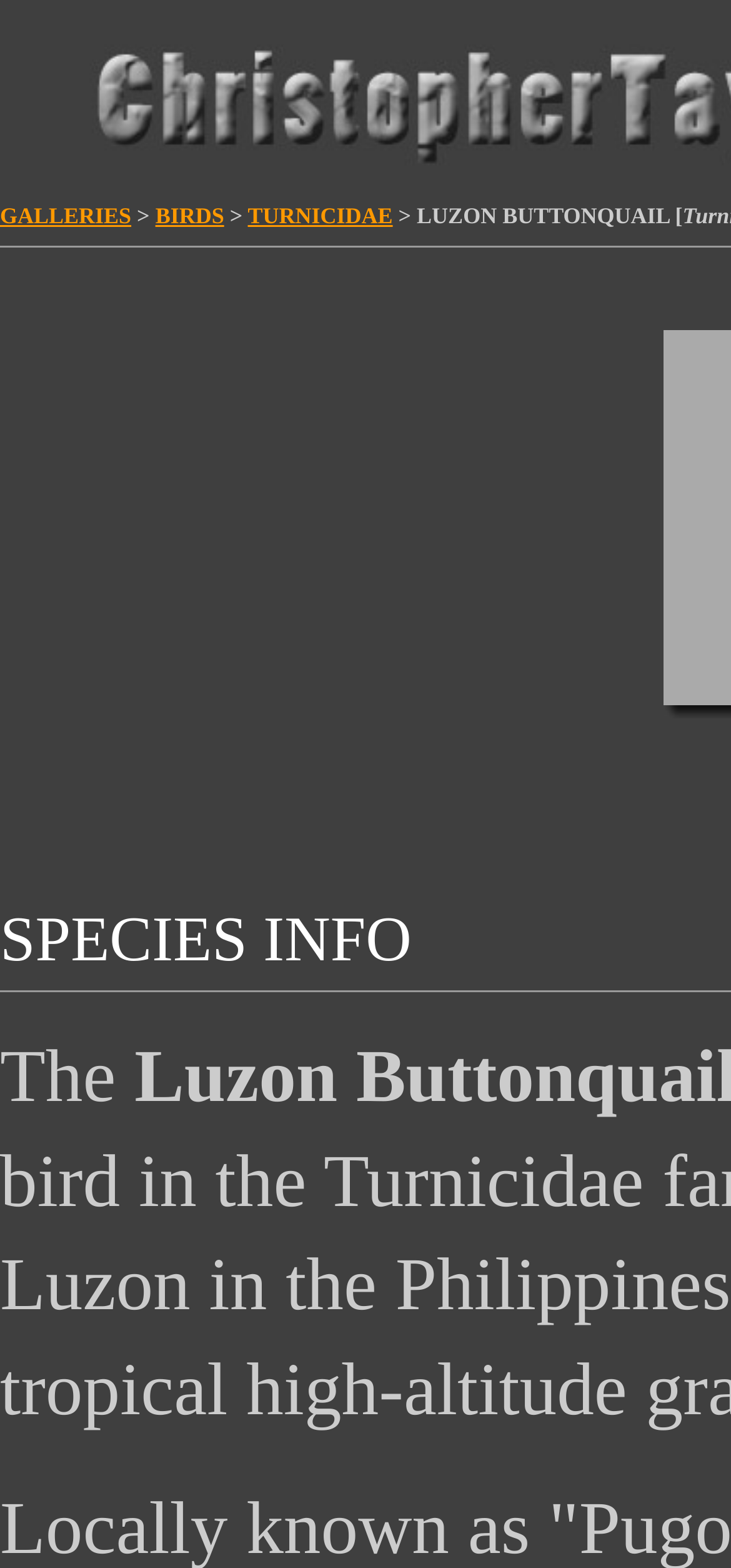Generate a thorough description of the webpage.

The webpage is a photography portfolio focused on nature and wildlife, specifically featuring images of birds. At the top, there are four links: "GALLERIES", "BIRDS", "TURNICIDAE", and a highlighted link "LUZON BUTTONQUAIL" with a brief description. 

Below the links, there is a small image related to bird photography, positioned at the top-left corner of the page. 

Further down, there is a paragraph of text starting with "The", which appears to be the beginning of a description or article about the Luzon Buttonquail. The text is divided into several table cells, suggesting a structured layout.